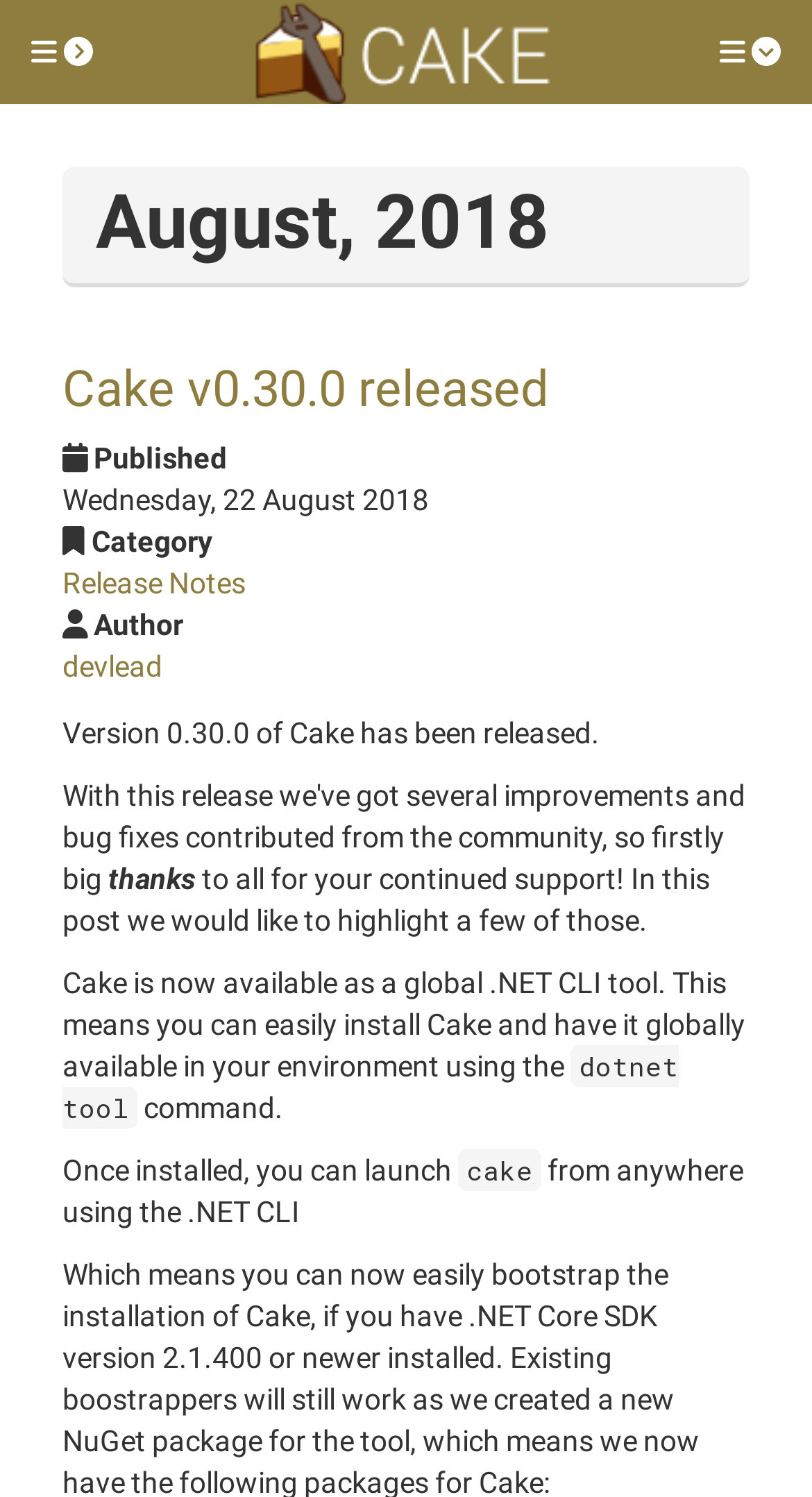Refer to the image and offer a detailed explanation in response to the question: What is the category of the release?

The category of the release is mentioned in the description list detail 'Release Notes' which is associated with the term 'Category'.